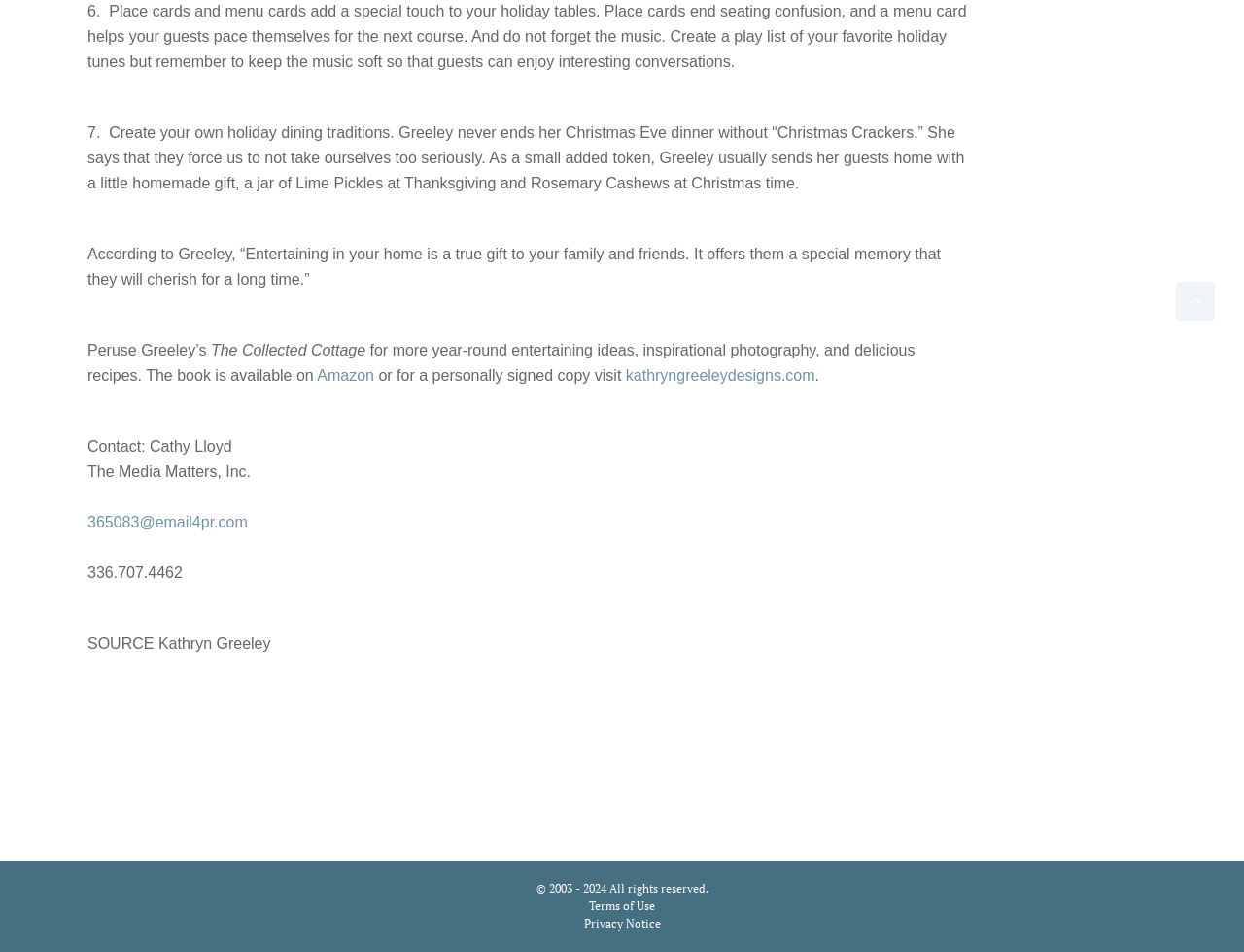Where can a personally signed copy of the book be obtained?
Please answer the question as detailed as possible based on the image.

According to the text 'for more year-round entertaining ideas, inspirational photography, and delicious recipes. The book is available on Amazon or for a personally signed copy visit kathryngreeleydesigns.com', a personally signed copy of the book can be obtained from kathryngreeleydesigns.com.